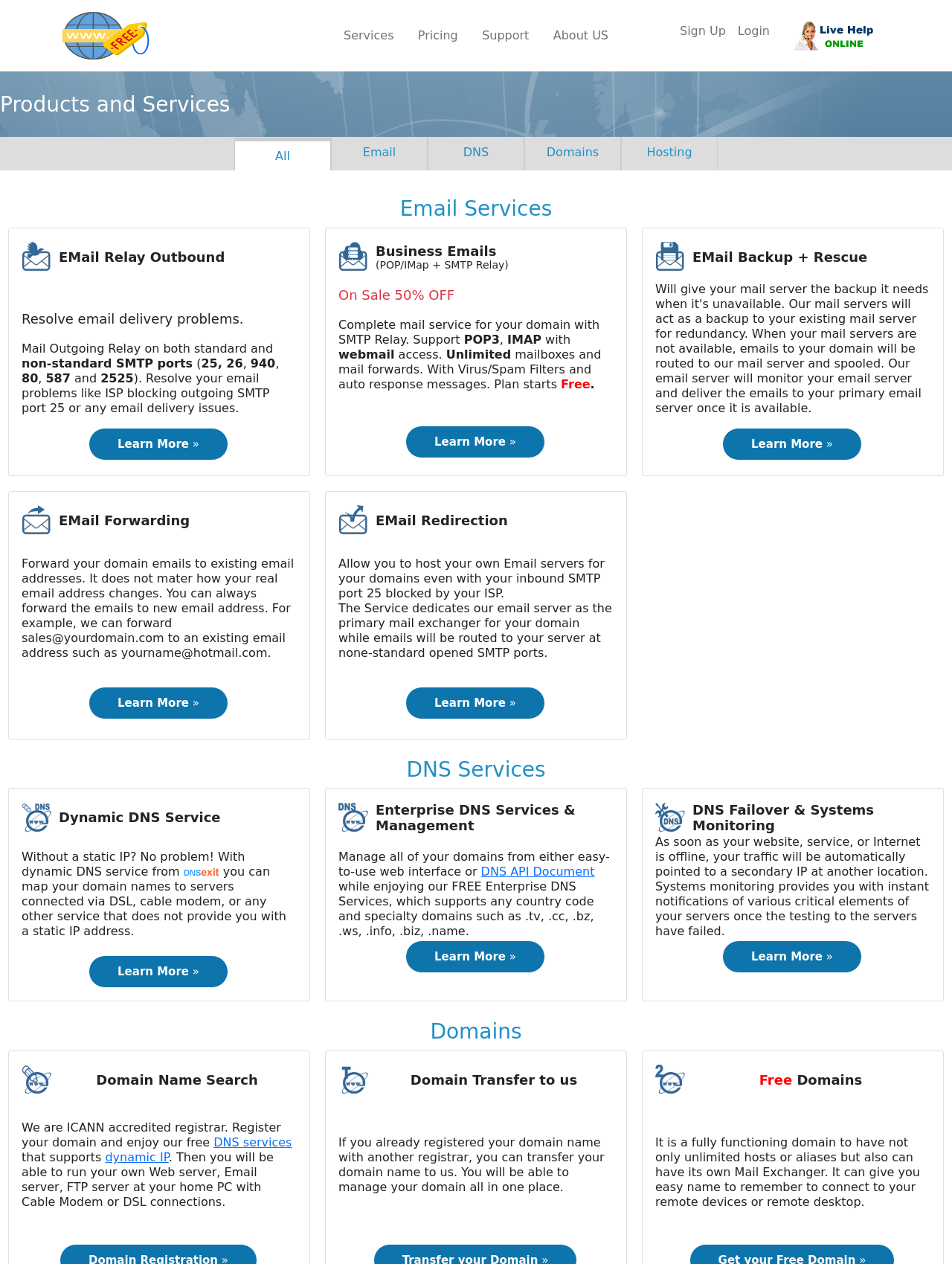What is Email Forwarding used for?
Refer to the screenshot and respond with a concise word or phrase.

Forward domain emails